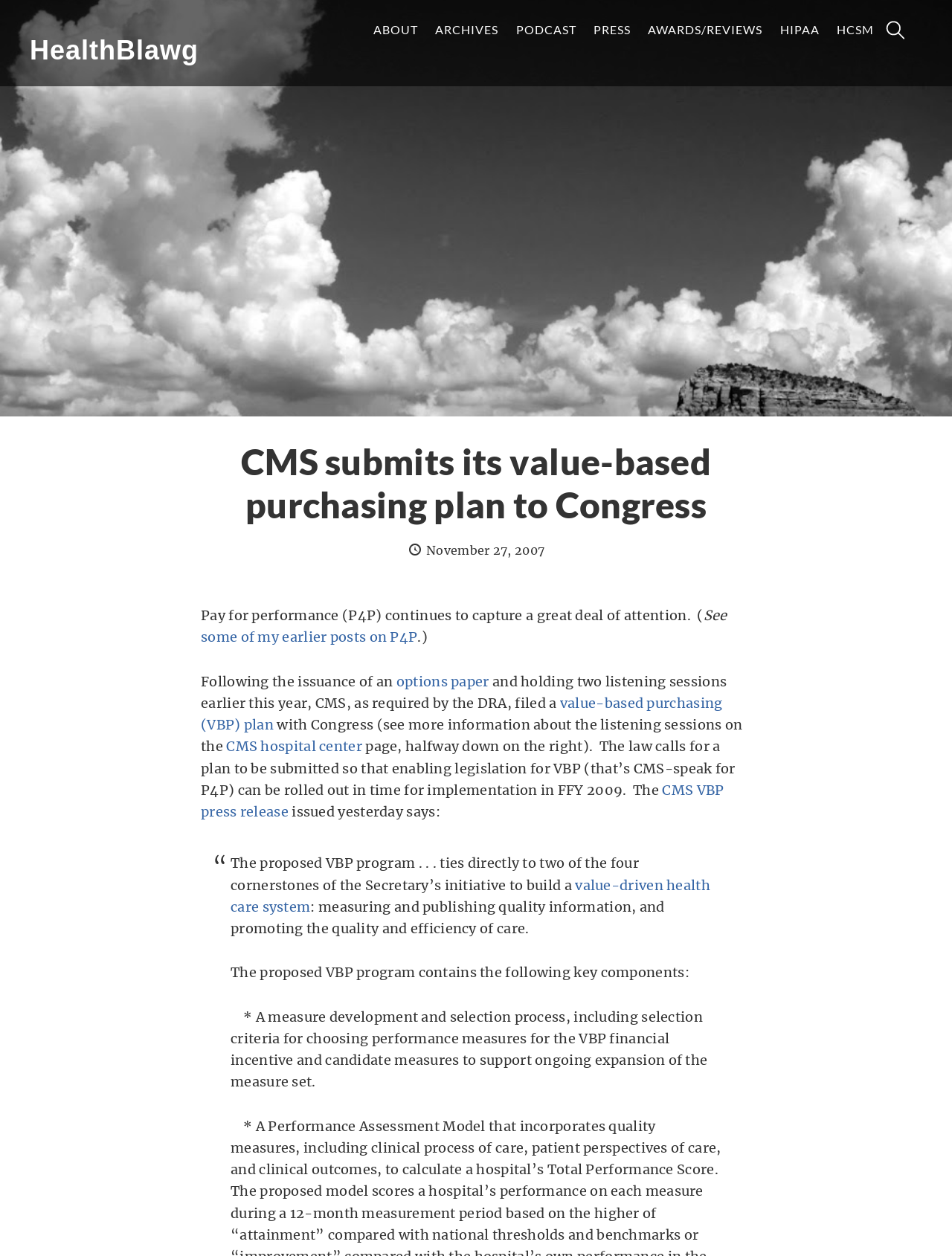Find the bounding box coordinates for the area that must be clicked to perform this action: "Search HealthBlawg".

[0.923, 0.014, 0.953, 0.034]